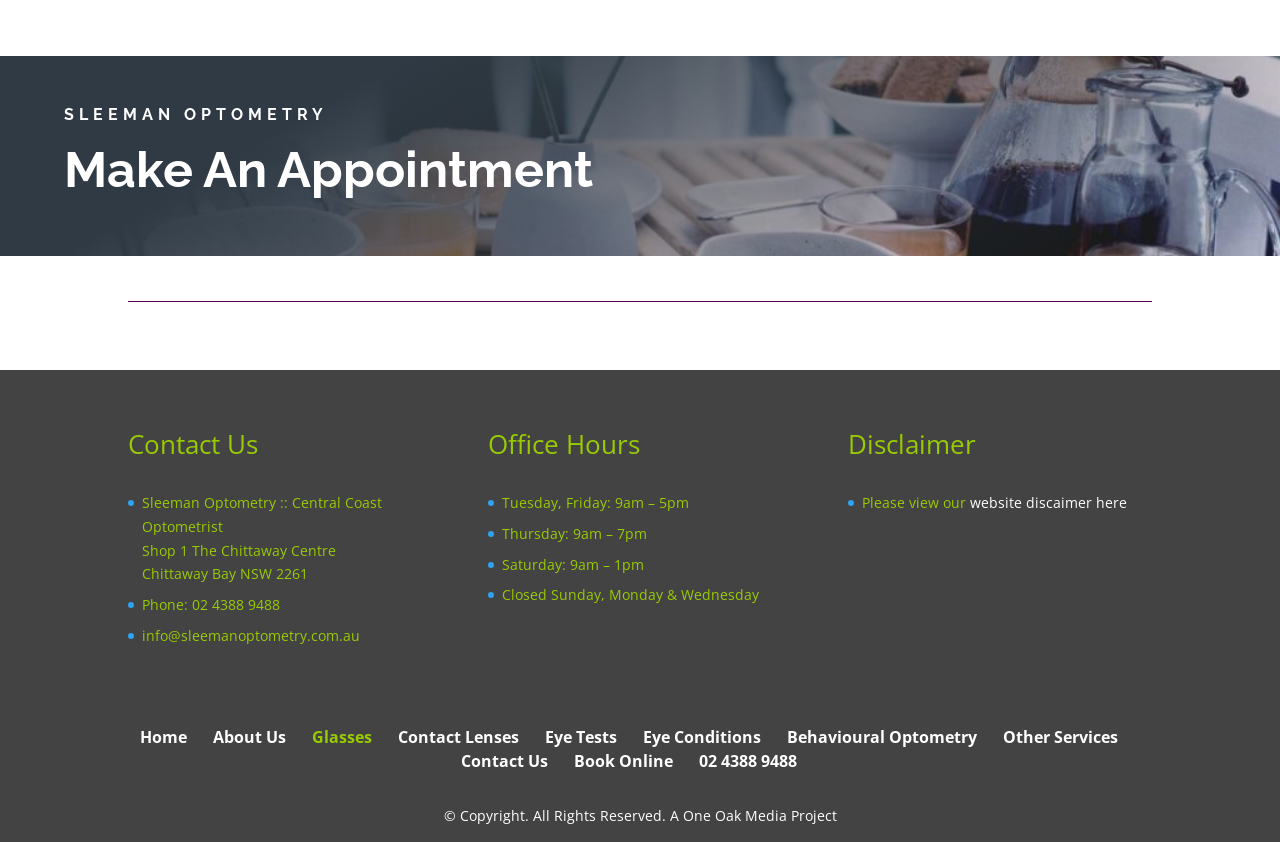Find the bounding box of the UI element described as: "About Us". The bounding box coordinates should be given as four float values between 0 and 1, i.e., [left, top, right, bottom].

[0.166, 0.861, 0.223, 0.887]